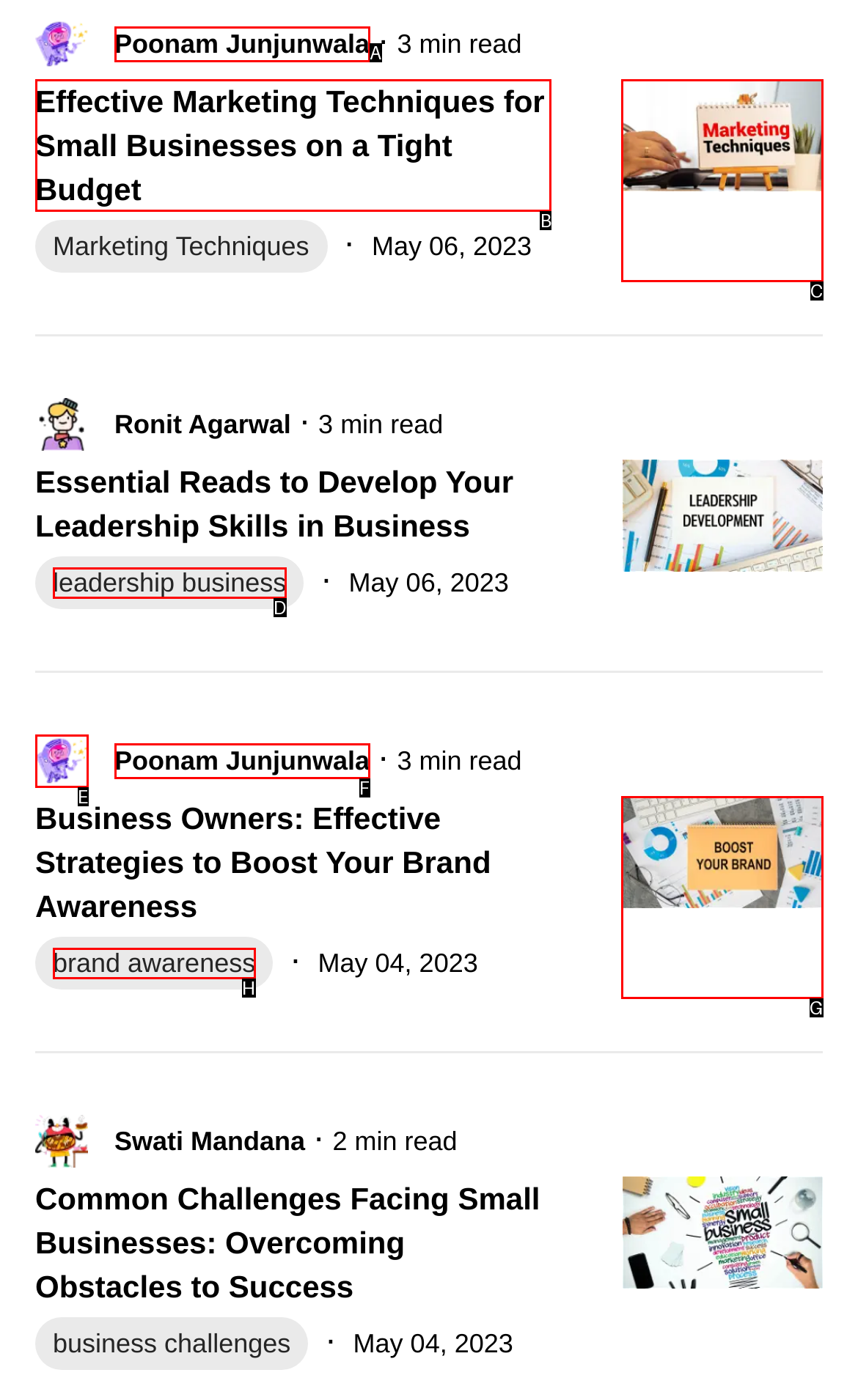Determine the UI element that matches the description: Poonam Junjunwala
Answer with the letter from the given choices.

F